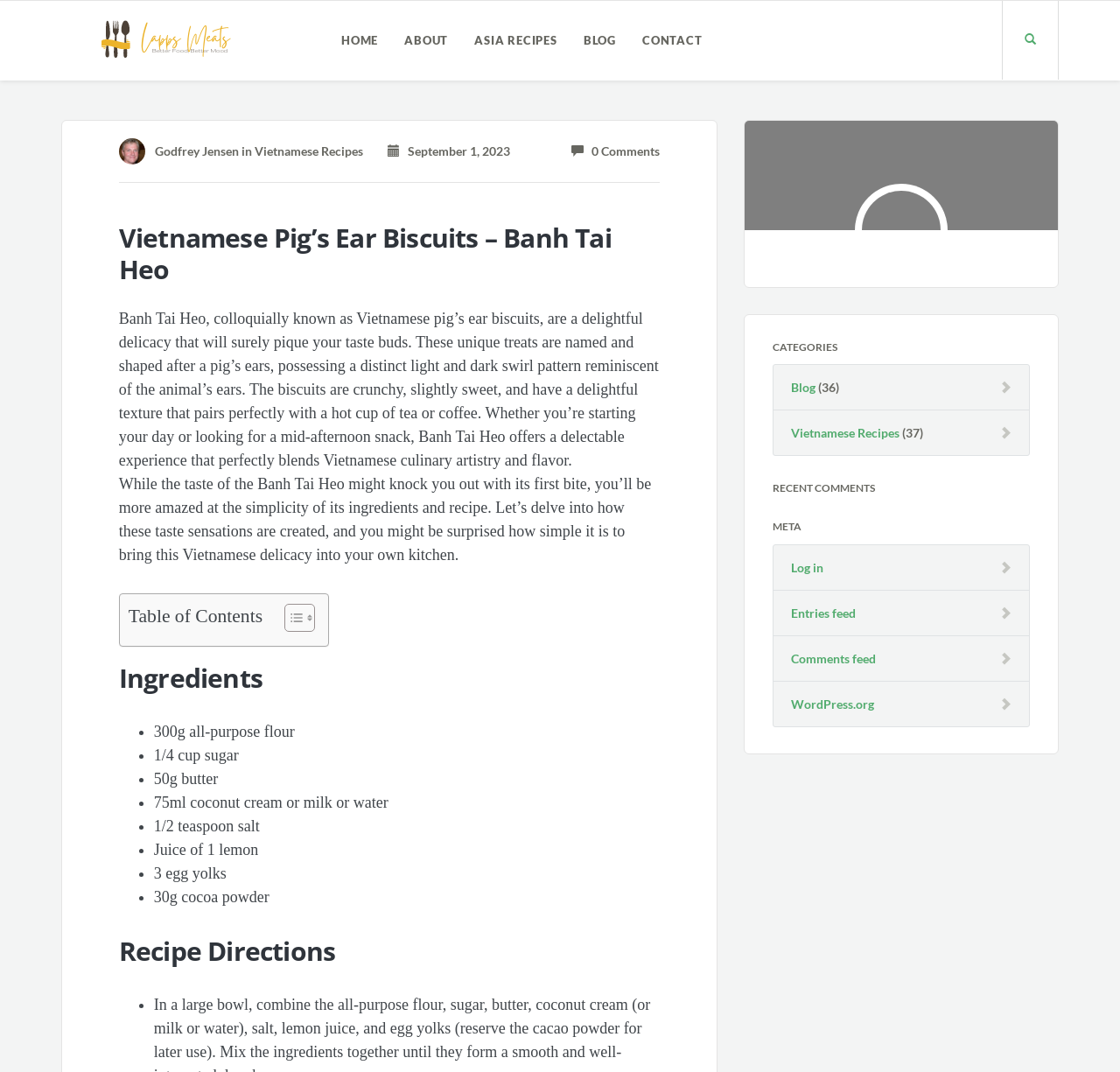Identify the bounding box coordinates of the clickable section necessary to follow the following instruction: "Read about Banh Tai Heo". The coordinates should be presented as four float numbers from 0 to 1, i.e., [left, top, right, bottom].

[0.106, 0.207, 0.589, 0.266]